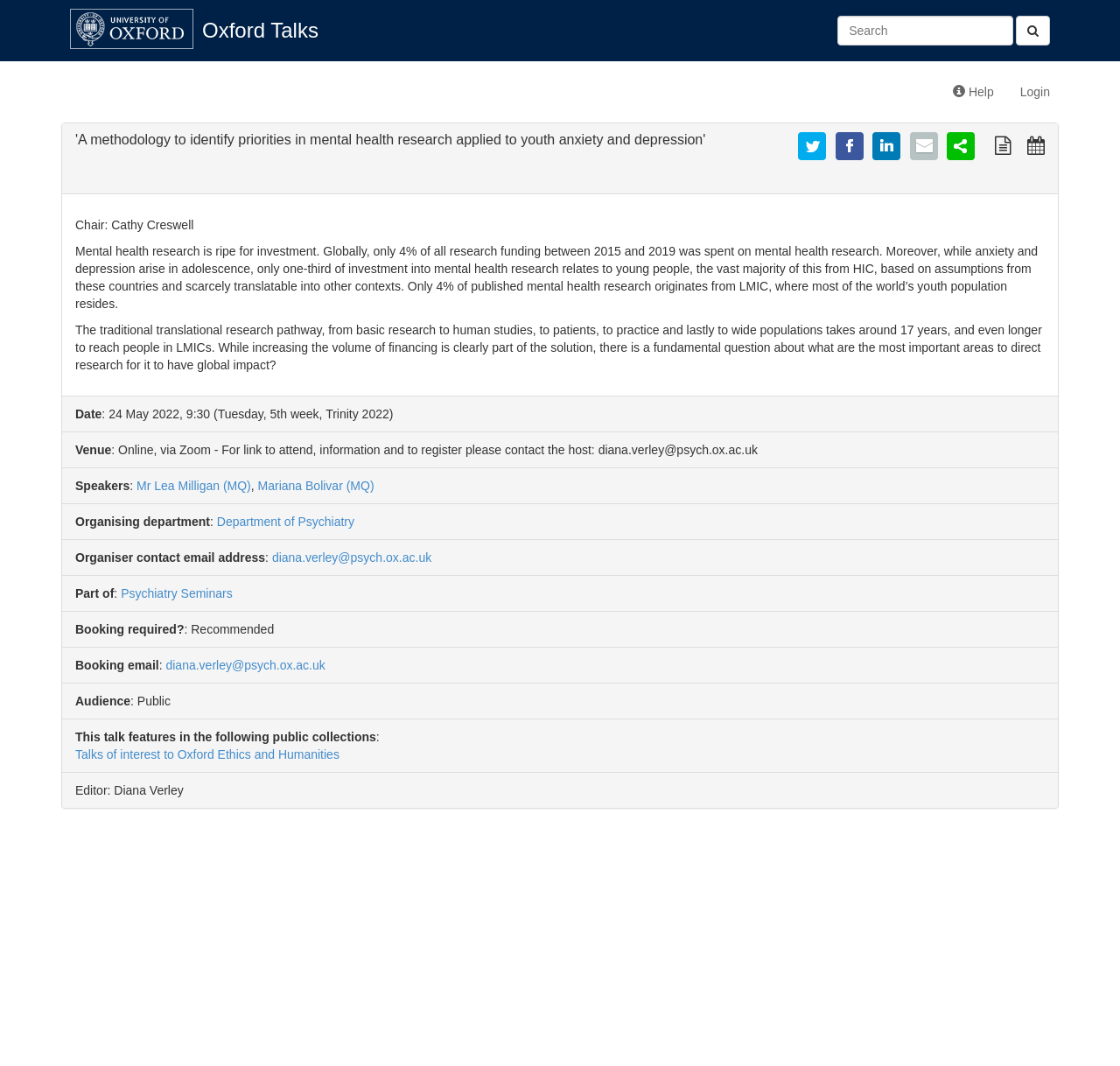Please determine the bounding box coordinates of the element's region to click in order to carry out the following instruction: "Login to the system". The coordinates should be four float numbers between 0 and 1, i.e., [left, top, right, bottom].

[0.899, 0.066, 0.949, 0.107]